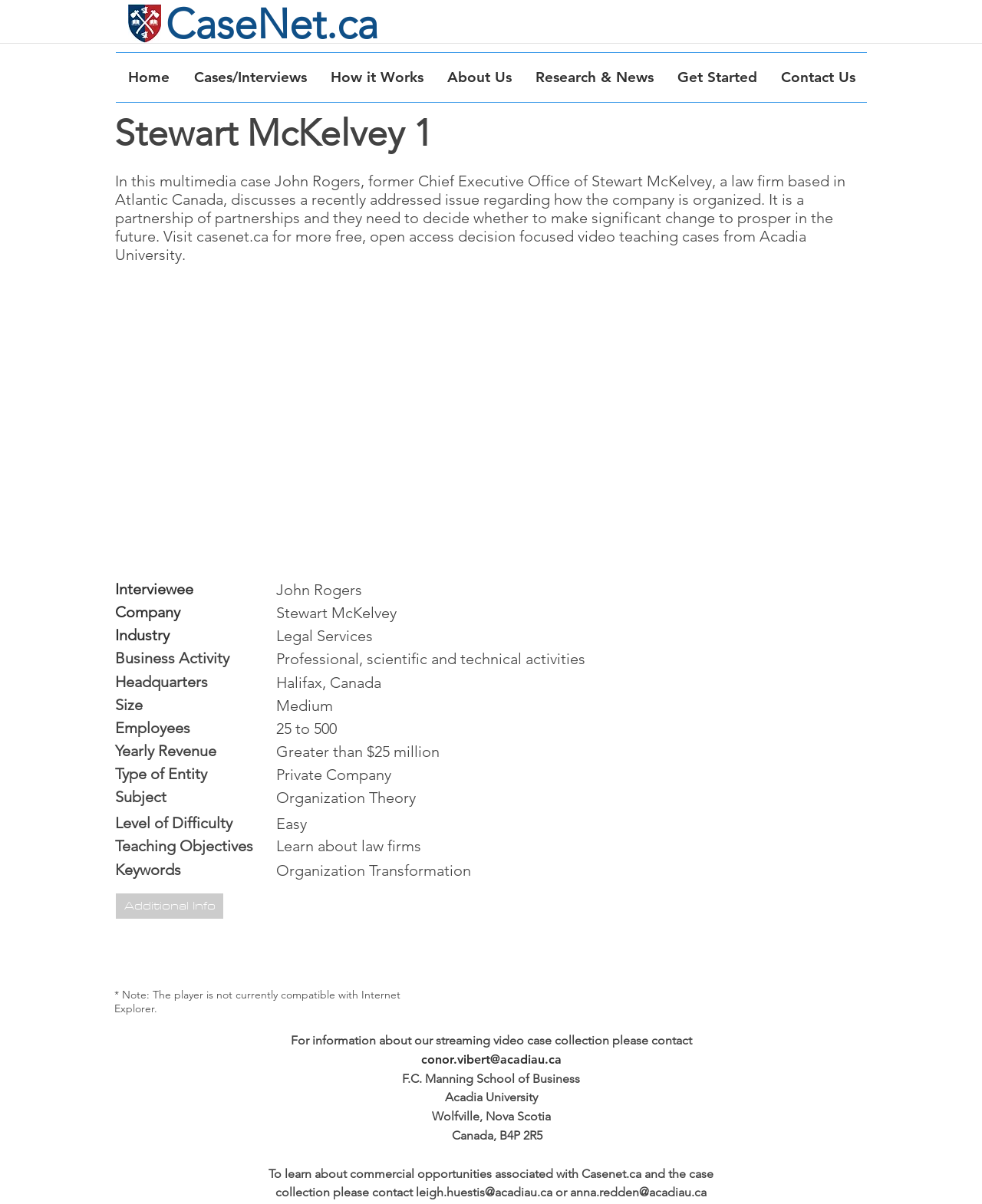What is the size of the company discussed in the case?
Give a detailed explanation using the information visible in the image.

The answer can be found in the StaticText elements with the text 'Size' and 'Medium'. The 'Size' text is a label, and 'Medium' is the corresponding value.